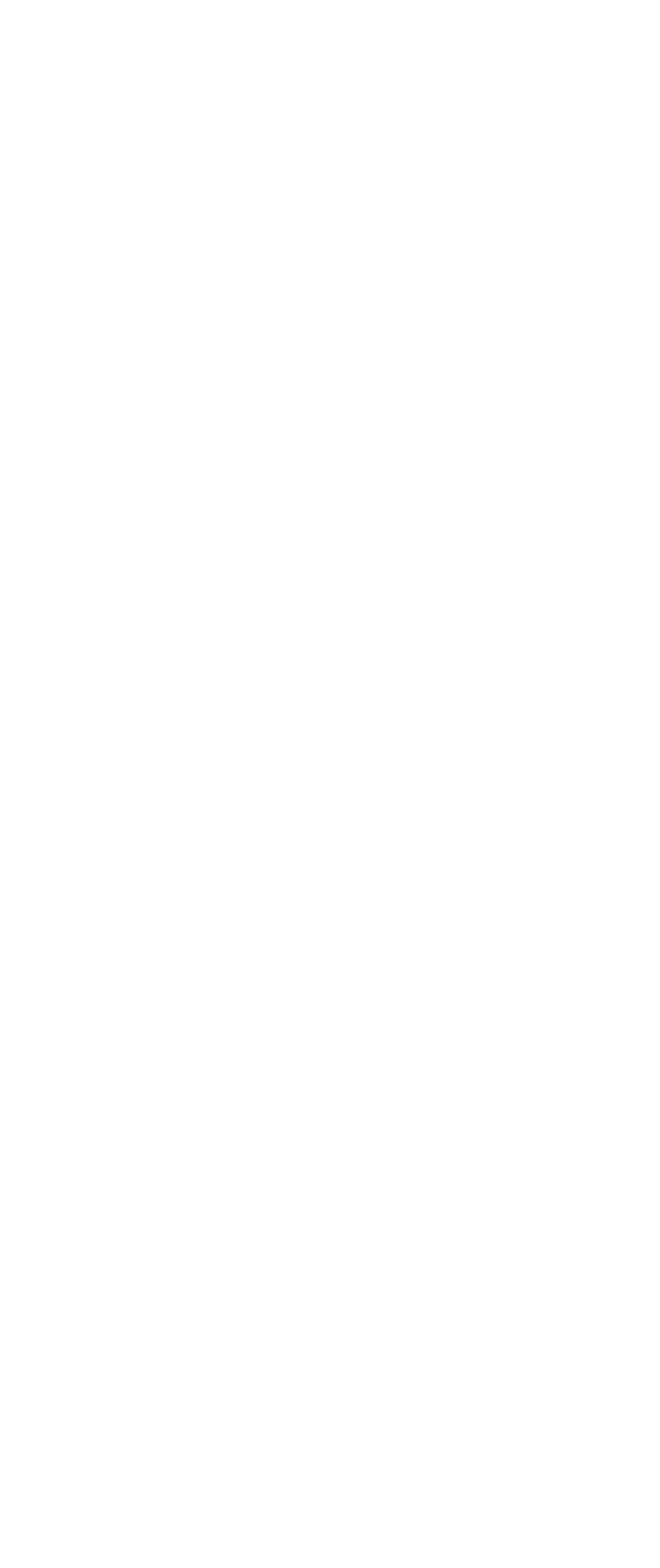Utilize the information from the image to answer the question in detail:
What is the main category of services offered?

Based on the links provided in the navigation section, it appears that the main category of services offered is related to auto services, including auto air conditioning, auto repair, auto tinting, and more.